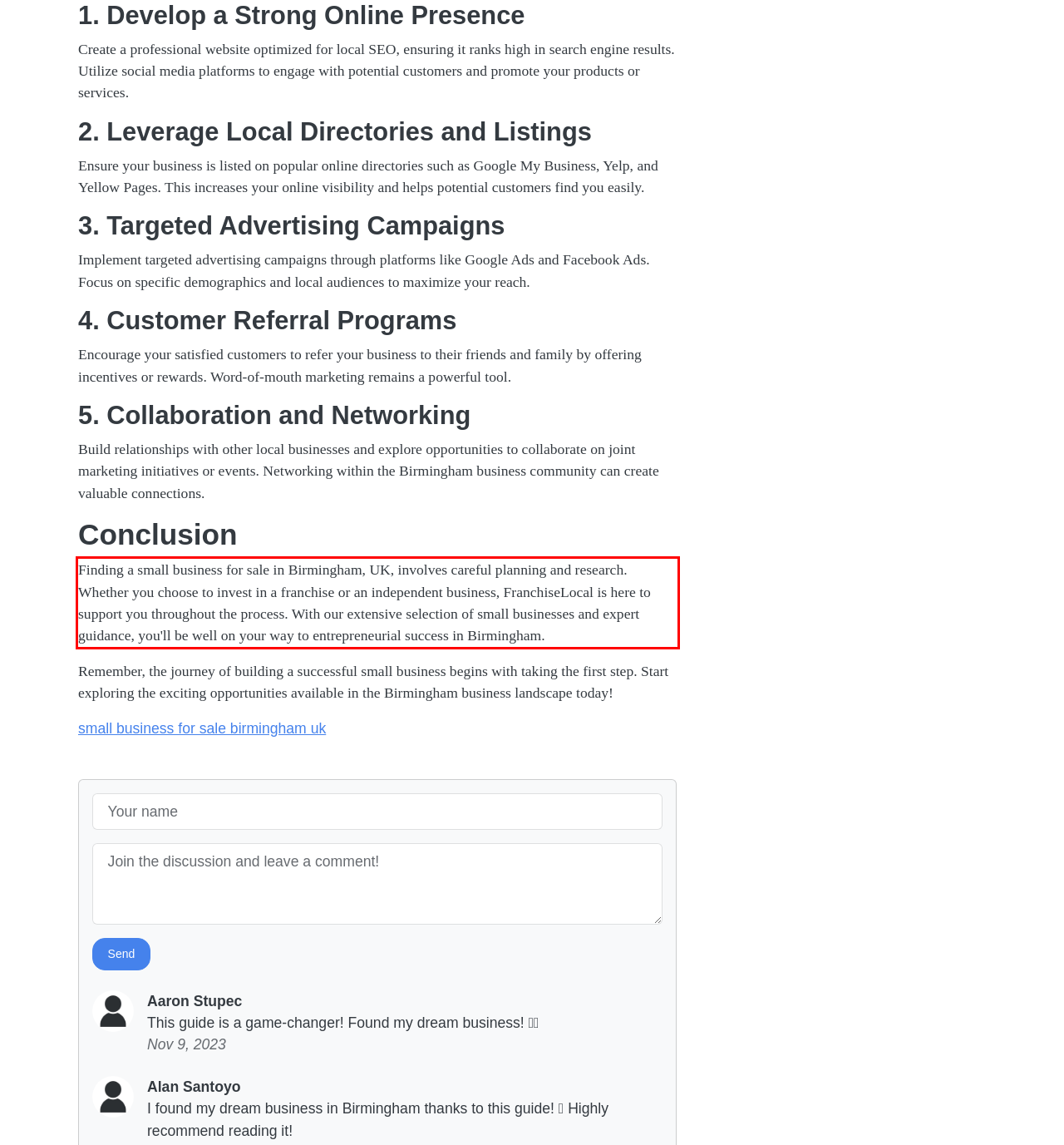Using the provided webpage screenshot, recognize the text content in the area marked by the red bounding box.

Finding a small business for sale in Birmingham, UK, involves careful planning and research. Whether you choose to invest in a franchise or an independent business, FranchiseLocal is here to support you throughout the process. With our extensive selection of small businesses and expert guidance, you'll be well on your way to entrepreneurial success in Birmingham.